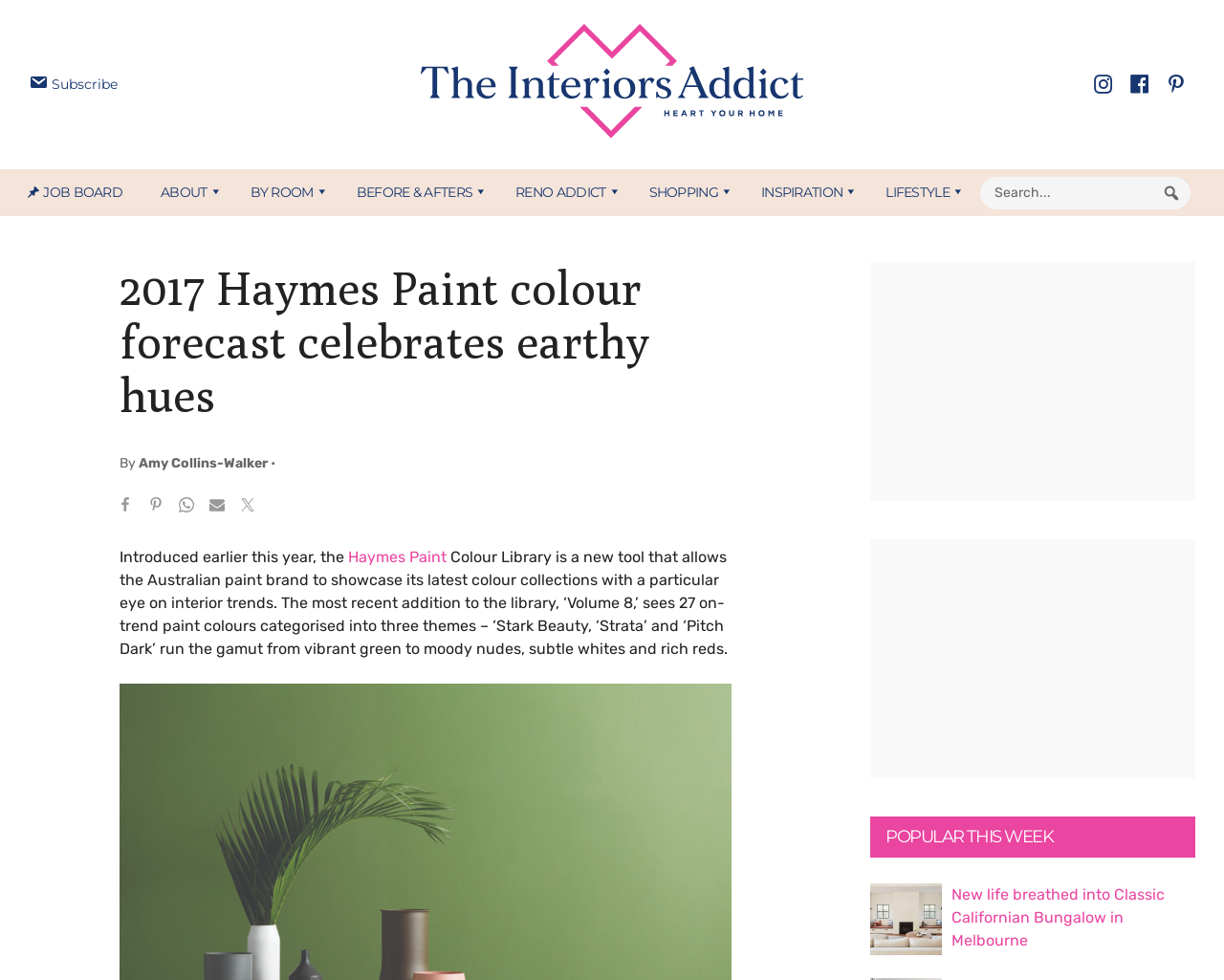Detail the webpage's structure and highlights in your description.

This webpage is about the 2017 Haymes Paint colour forecast, which celebrates earthy hues. At the top of the page, there are four "Skip to" links, followed by a logo and a navigation menu with several links, including "JOB BOARD", "ABOUT", "BY ROOM", and others. 

Below the navigation menu, there is a search bar with a search button. On the left side of the page, there is a header section with the title "2017 Haymes Paint colour forecast celebrates earthy hues" and the author's name, "Amy Collins-Walker". 

Under the title, there are four social media sharing links with icons. The main content of the page starts with a brief introduction to the Haymes Paint Colour Library, which is a new tool that allows the Australian paint brand to showcase its latest colour collections with a particular eye on interior trends. 

The text describes the latest addition to the library, ‘Volume 8,’ which features 27 on-trend paint colours categorised into three themes. The page also has a primary sidebar on the right side, which contains a heading "POPULAR THIS WEEK" and a featured image with a link to an article about a lounge room.